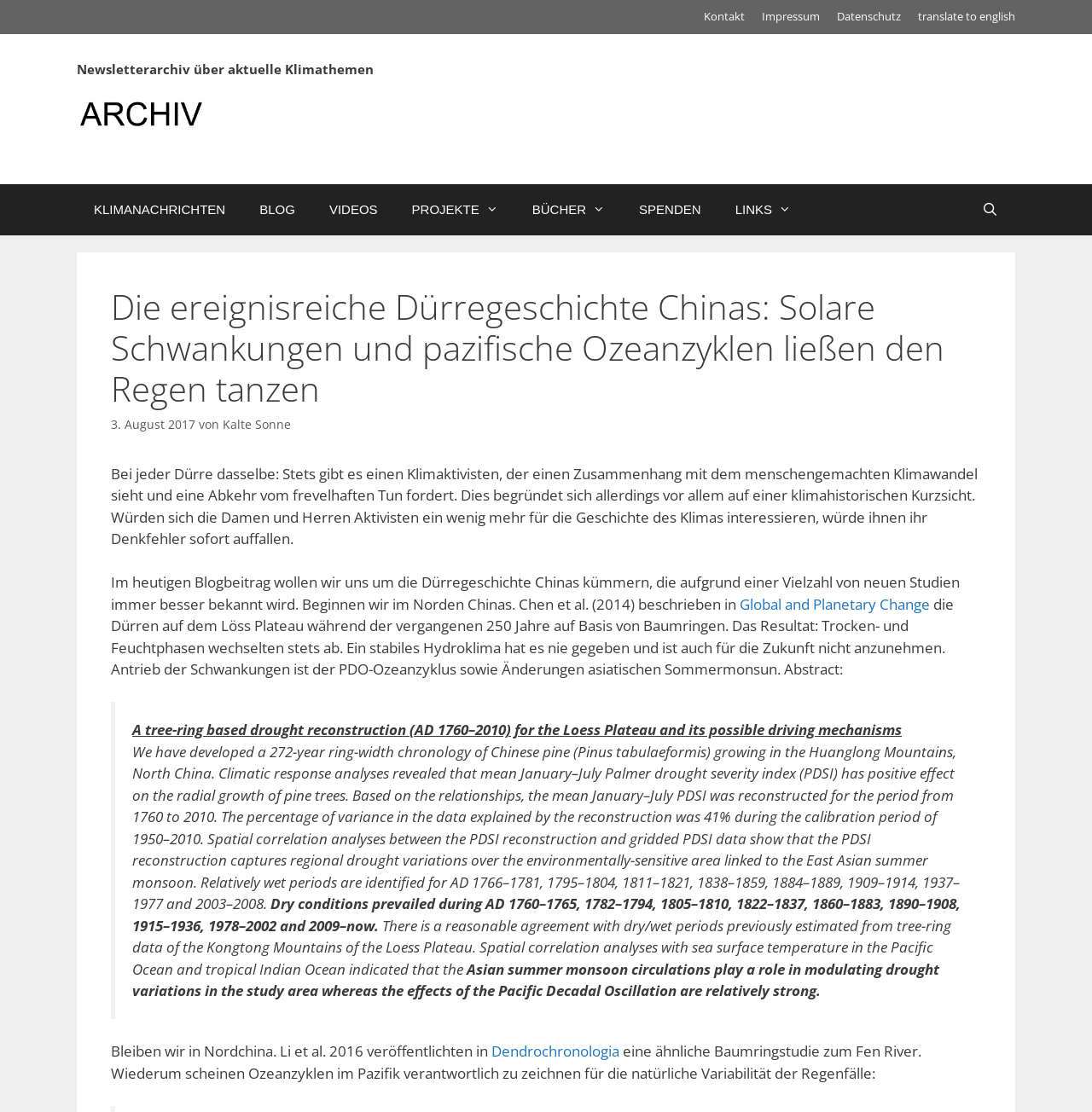Could you find the bounding box coordinates of the clickable area to complete this instruction: "Visit the 'Archiv Klimanachrichten' page"?

[0.07, 0.096, 0.188, 0.114]